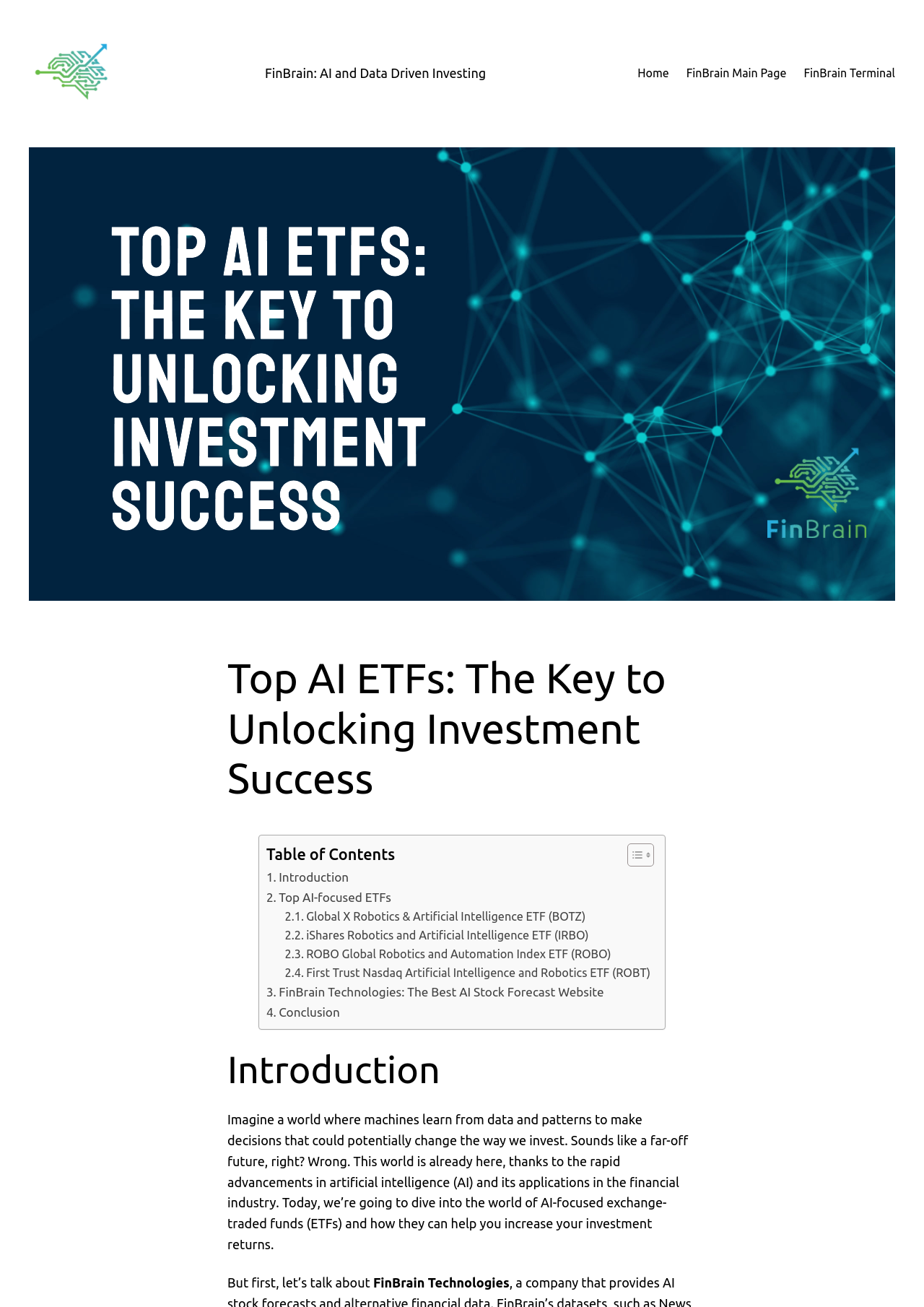Refer to the image and provide a thorough answer to this question:
How many AI-focused ETFs are mentioned on this webpage?

By examining the links and text on the webpage, I count four AI-focused ETFs mentioned: Global X Robotics & Artificial Intelligence ETF (BOTZ), iShares Robotics and Artificial Intelligence ETF (IRBO), ROBO Global Robotics and Automation Index ETF (ROBO), and First Trust Nasdaq Artificial Intelligence and Robotics ETF (ROBT).